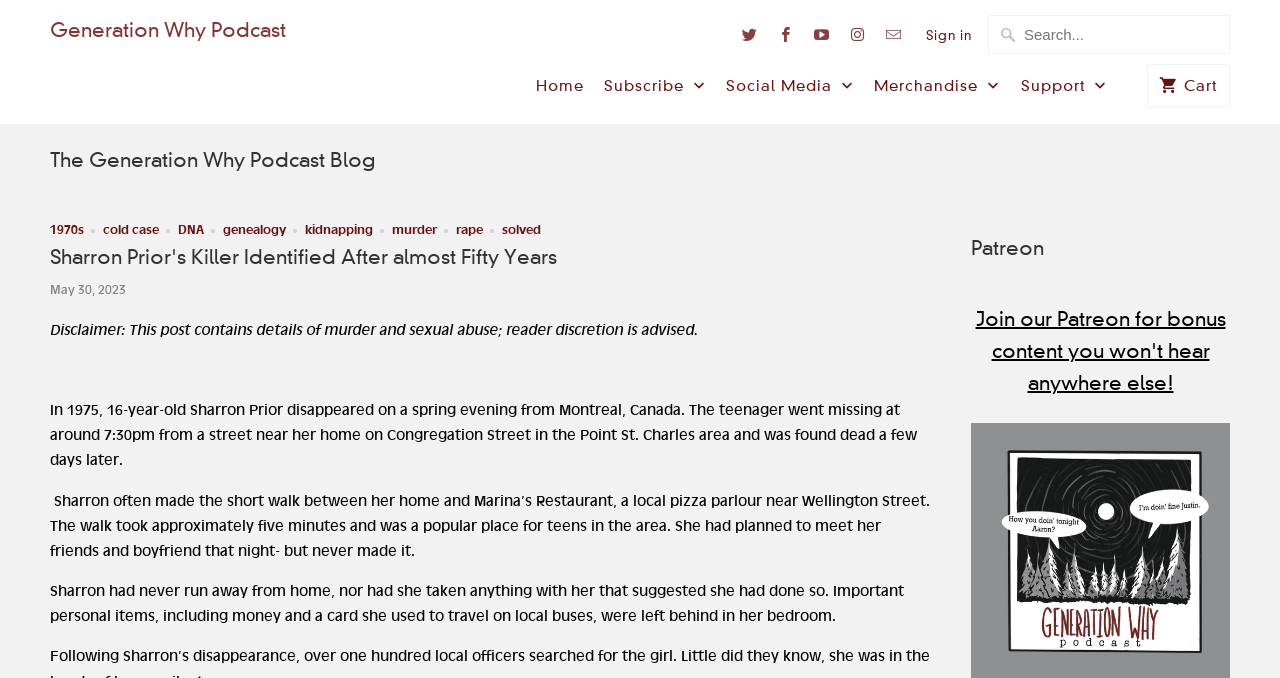Identify the bounding box coordinates of the part that should be clicked to carry out this instruction: "Search for something".

[0.772, 0.022, 0.961, 0.08]